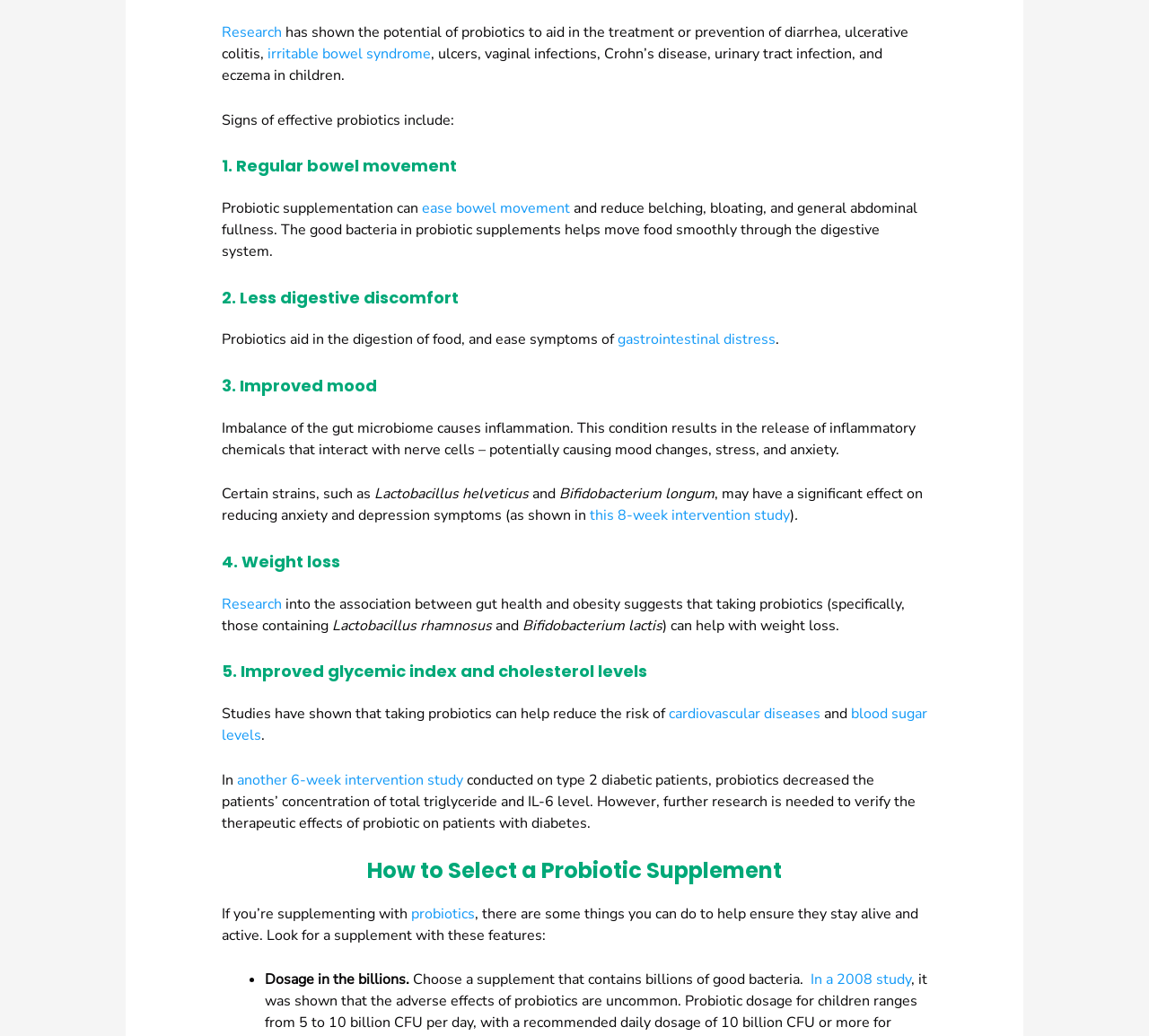What is the effect of probiotics on anxiety and depression?
Please give a detailed answer to the question using the information shown in the image.

According to the webpage, certain strains of probiotics, such as Lactobacillus helveticus and Bifidobacterium longum, may have a significant effect on reducing anxiety and depression symptoms, as shown in an 8-week intervention study.